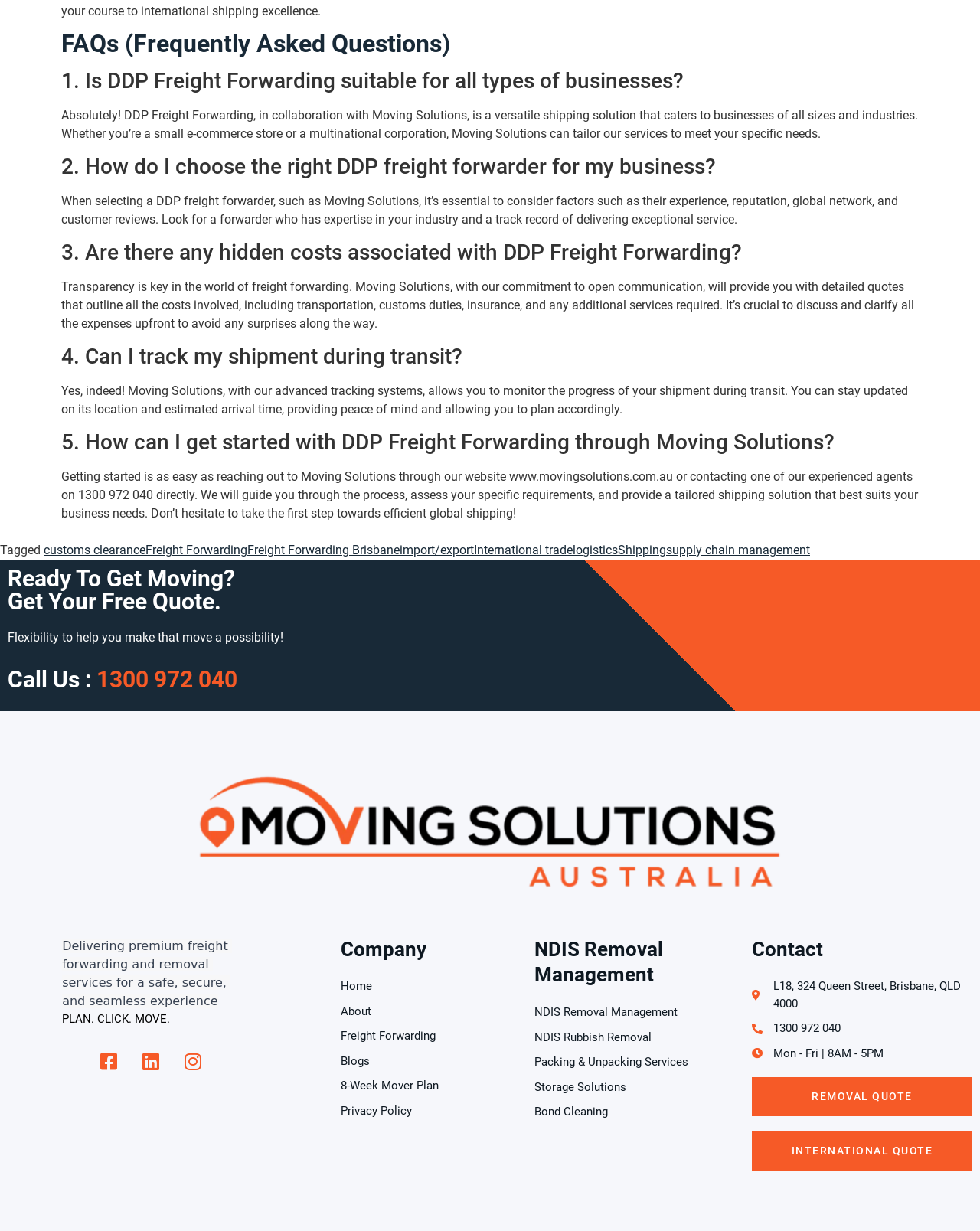Predict the bounding box coordinates for the UI element described as: "Ibtehaj Tahir". The coordinates should be four float numbers between 0 and 1, presented as [left, top, right, bottom].

None